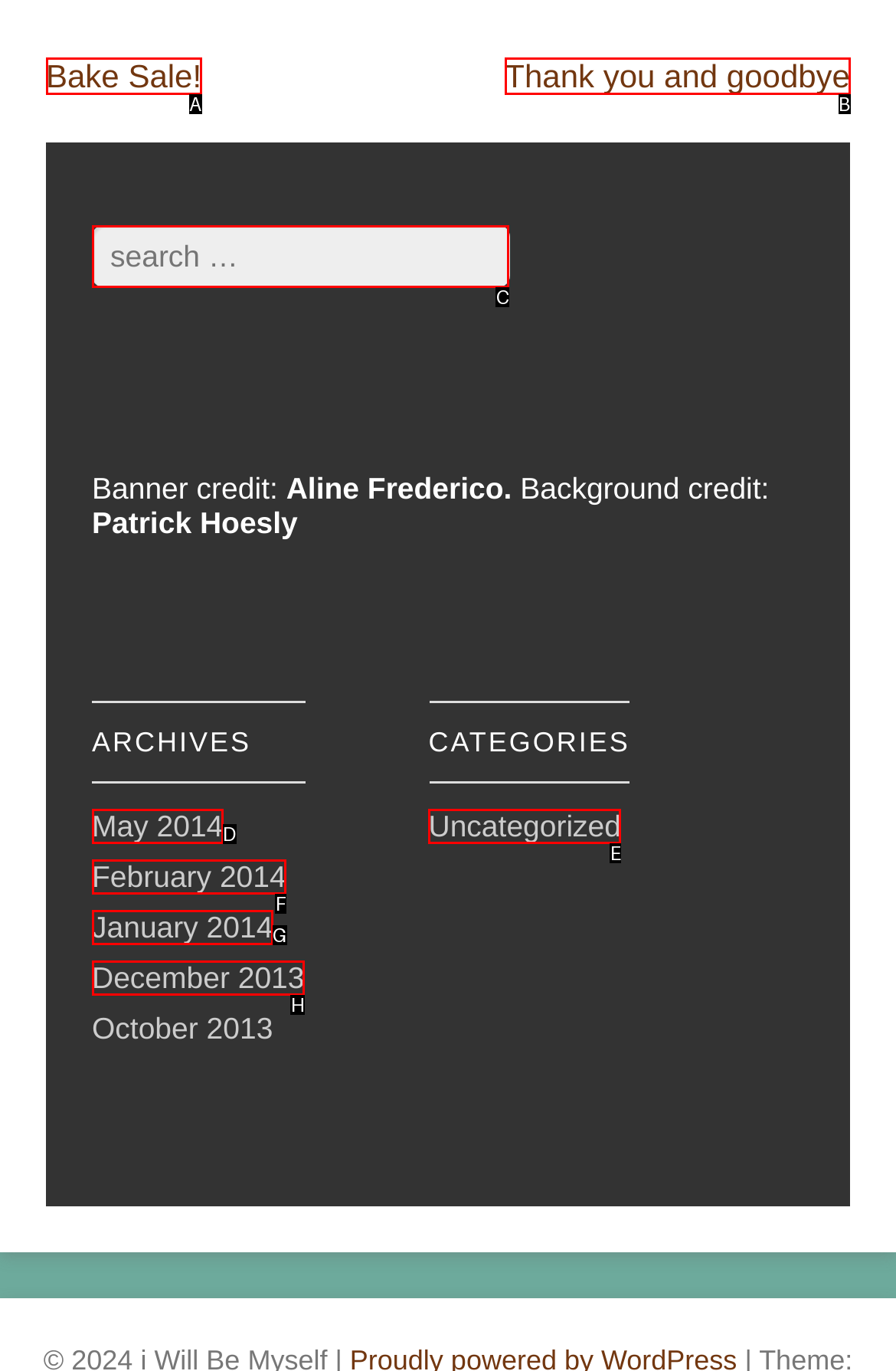Point out the letter of the HTML element you should click on to execute the task: Read Thank you and goodbye post
Reply with the letter from the given options.

B